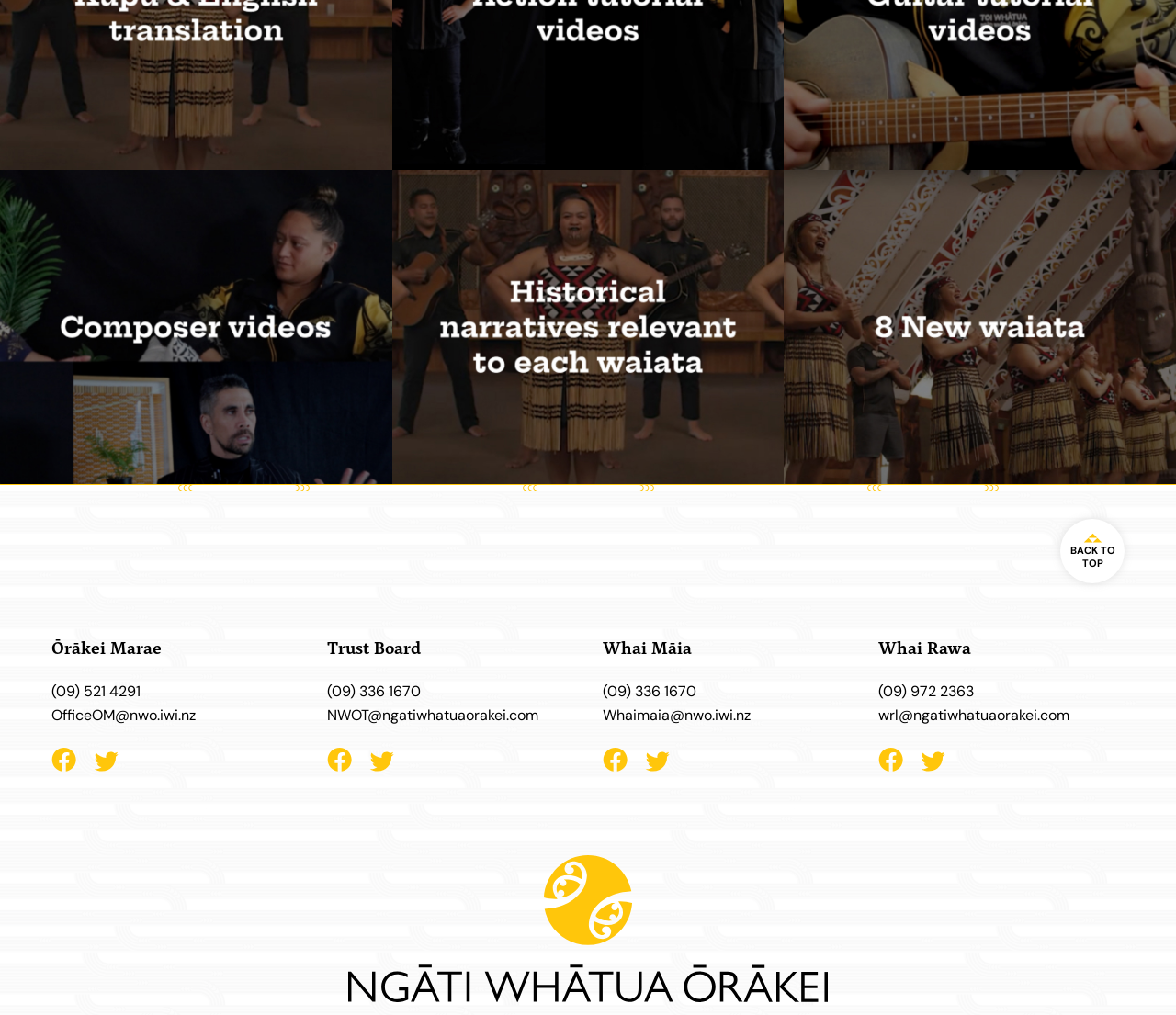Find the bounding box coordinates of the element you need to click on to perform this action: 'Email Whai Rawa'. The coordinates should be represented by four float values between 0 and 1, in the format [left, top, right, bottom].

[0.747, 0.695, 0.956, 0.714]